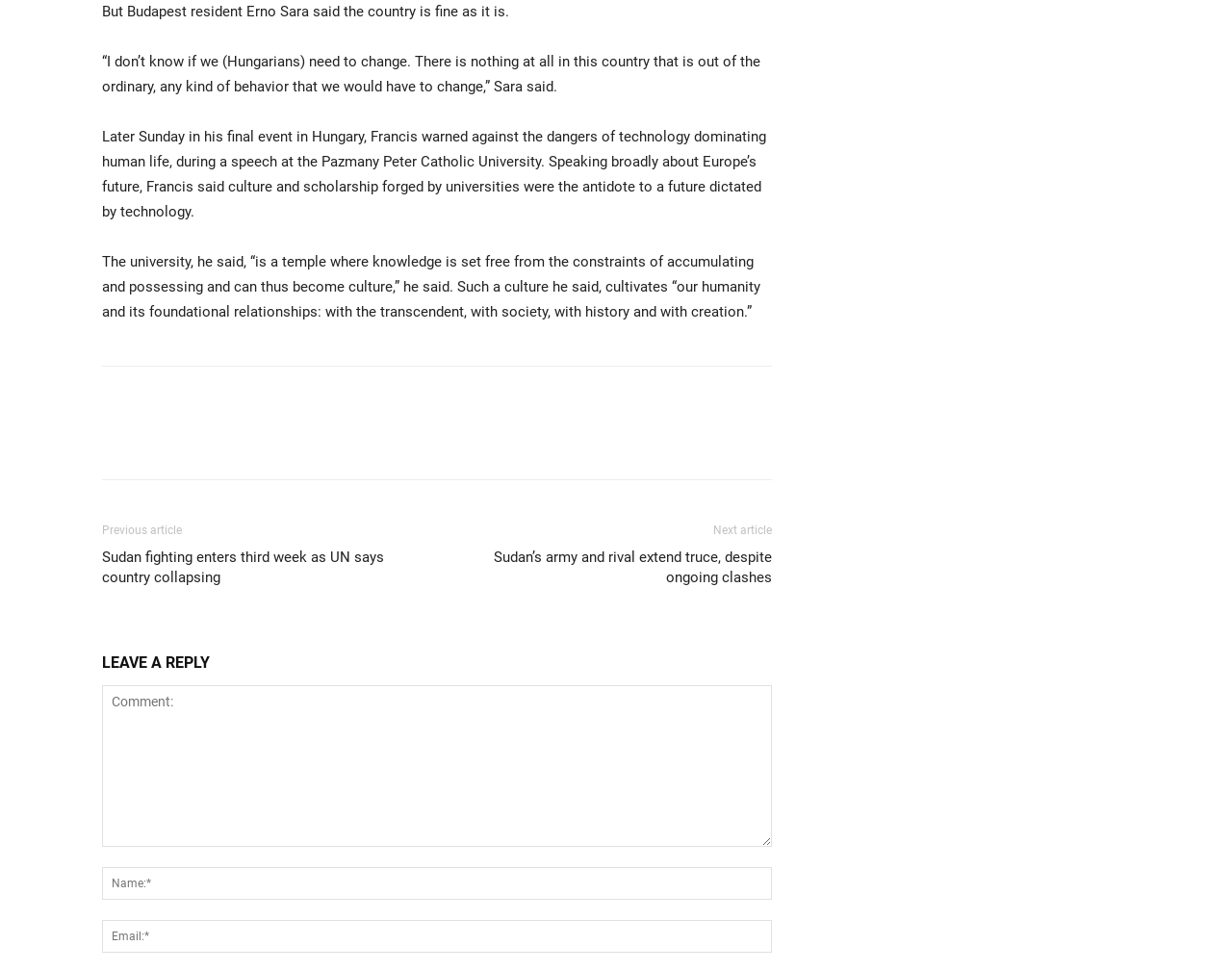What did Pope Francis warn against in his speech?
Refer to the image and give a detailed answer to the query.

In his speech at the Pazmany Peter Catholic University, Pope Francis warned against the dangers of technology dominating human life, emphasizing the importance of culture and scholarship in shaping Europe's future.